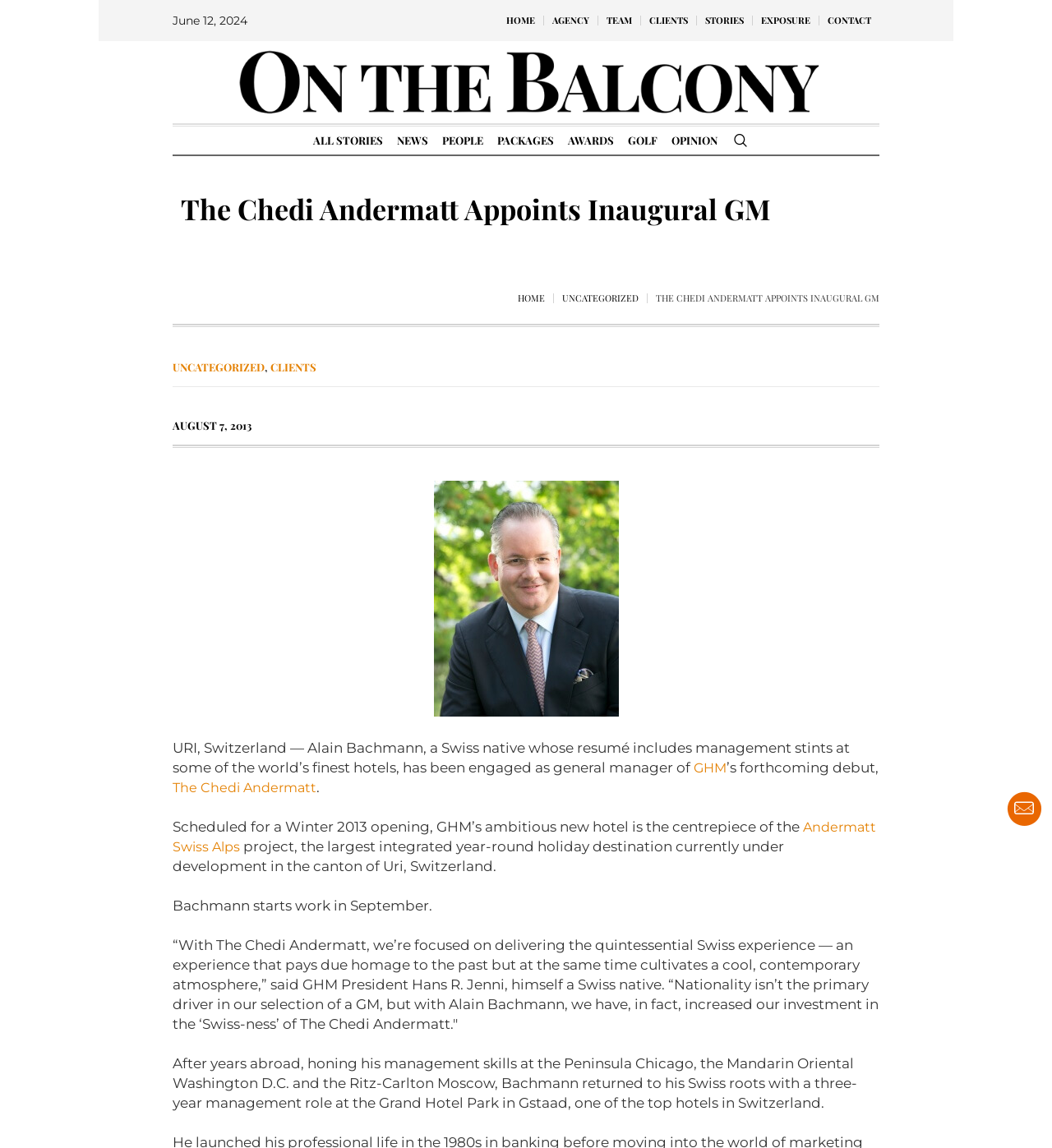Show the bounding box coordinates of the region that should be clicked to follow the instruction: "Click HOME."

[0.473, 0.0, 0.516, 0.036]